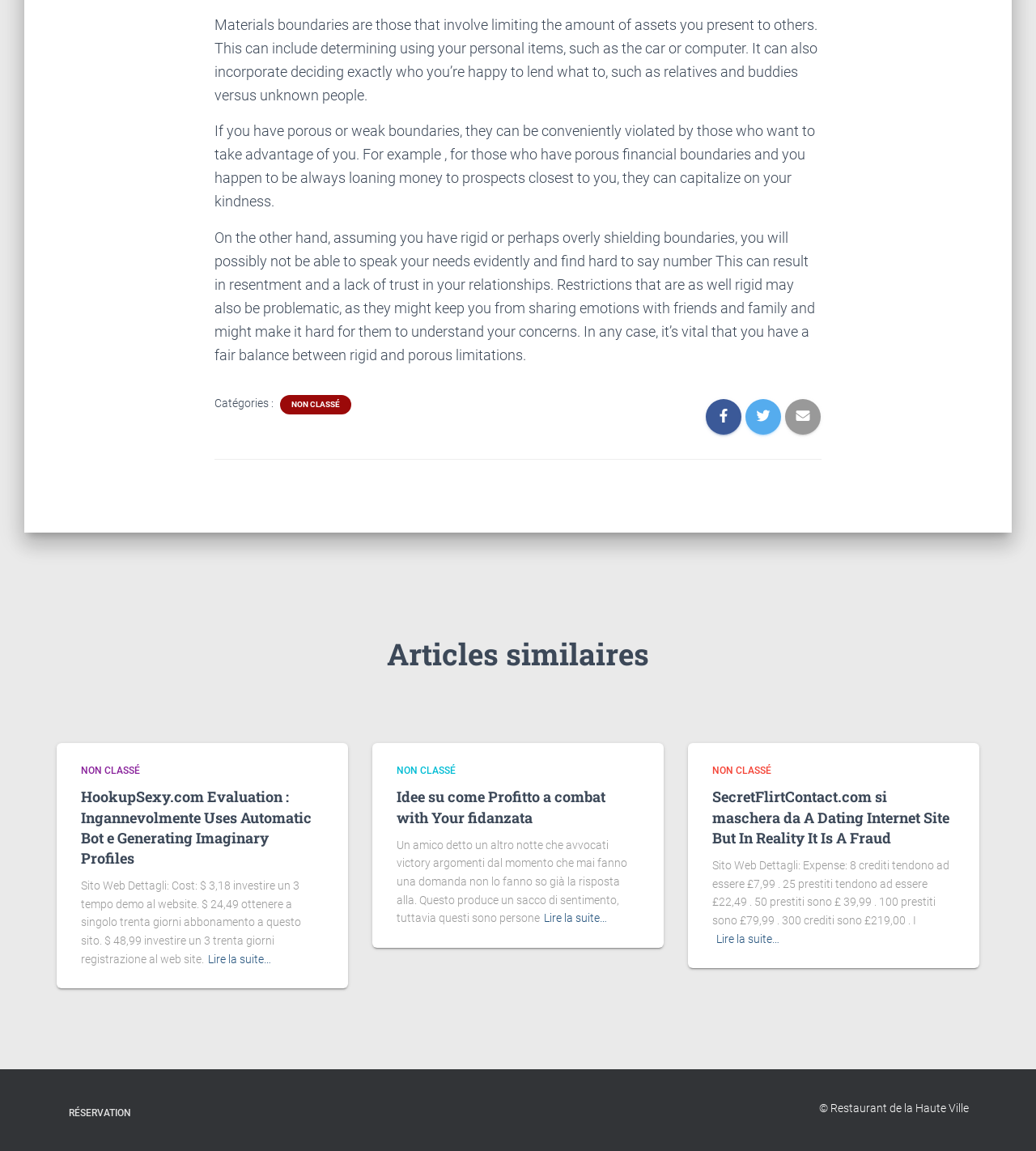Provide your answer in a single word or phrase: 
How much does a 3-day demo on HookupSexy.com cost?

$3.18